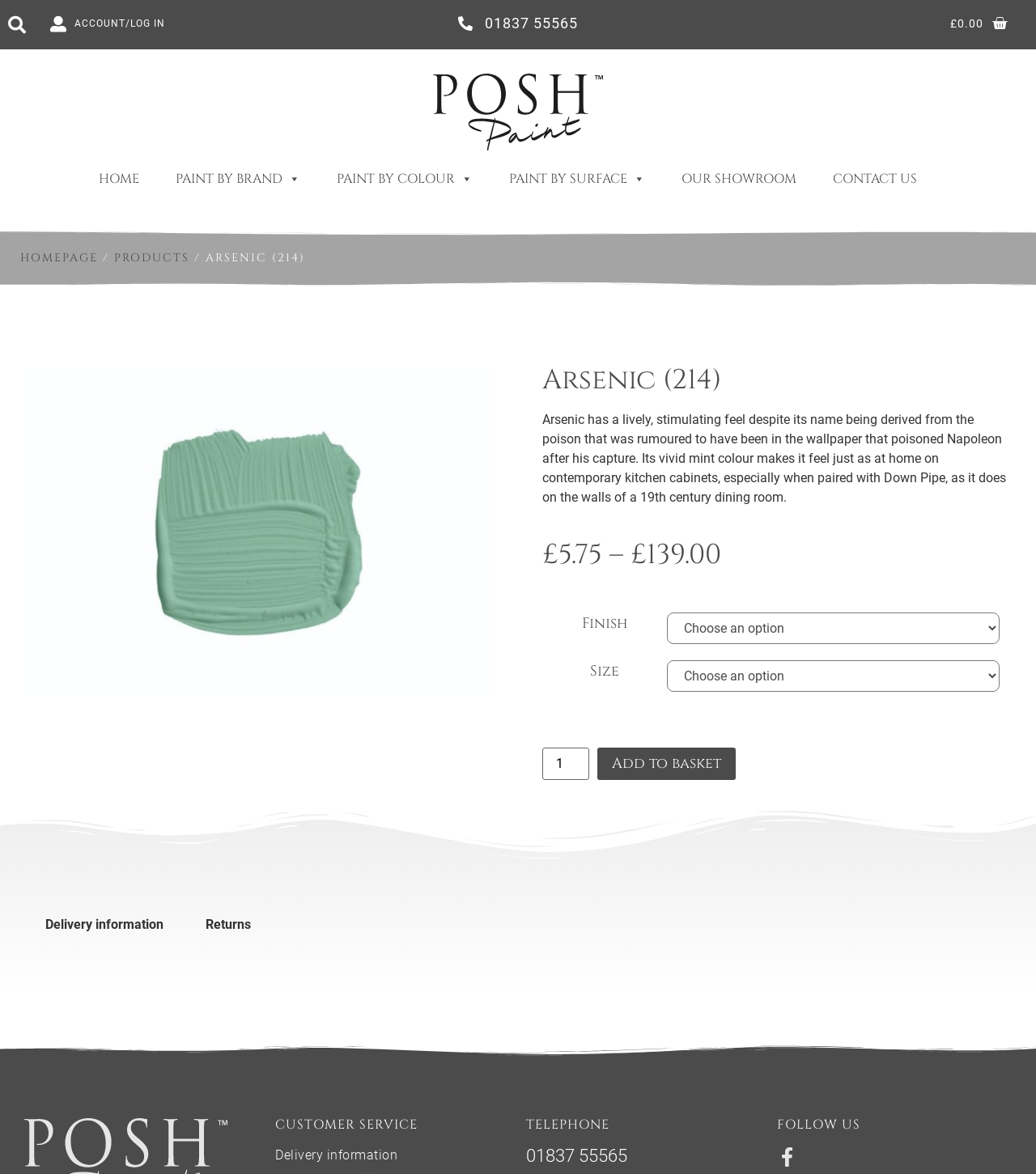What is the price range of the paint?
Based on the visual, give a brief answer using one word or a short phrase.

£5.75 - £139.00